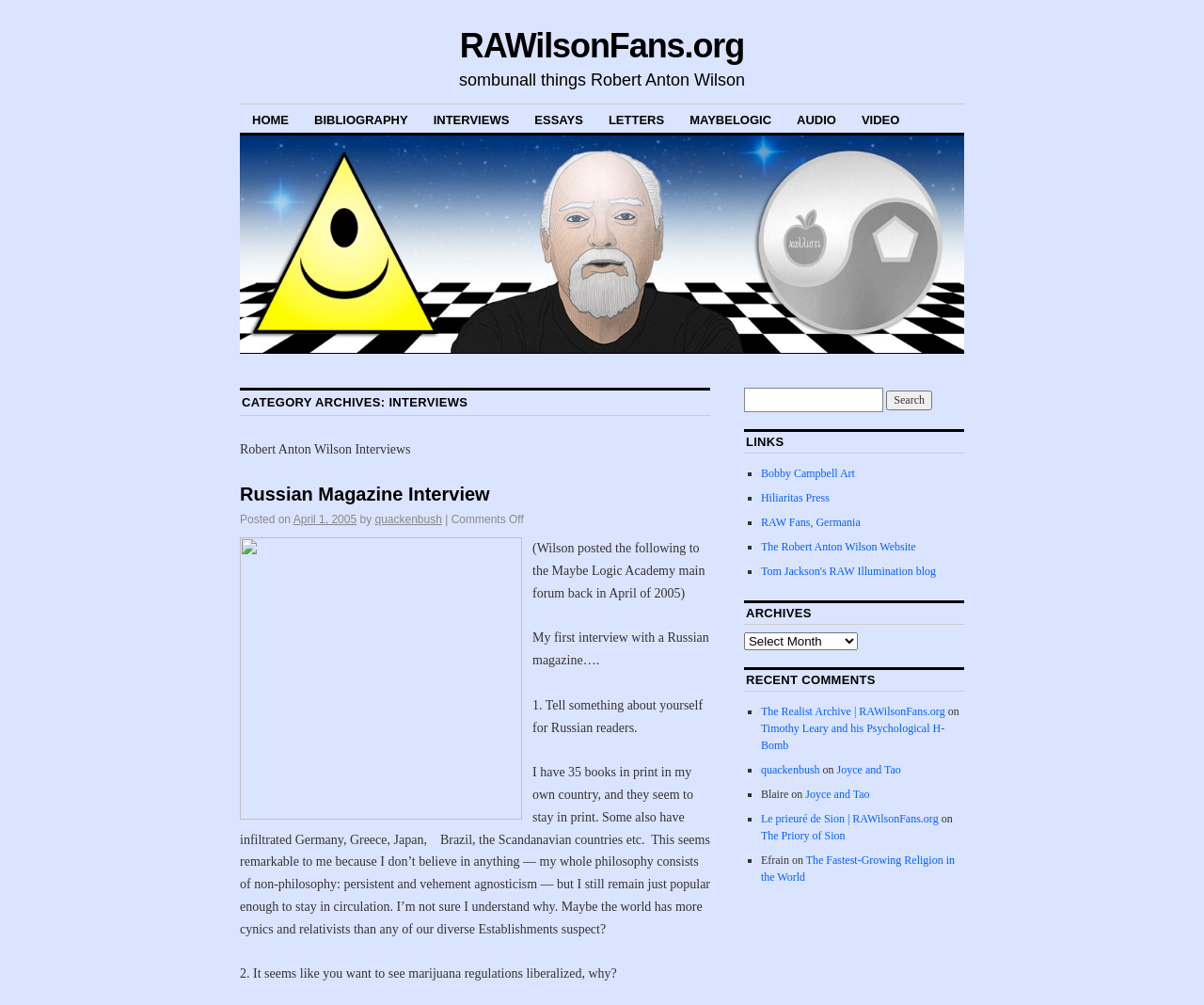Please determine the bounding box coordinates for the UI element described as: "Hiliaritas Press".

[0.632, 0.488, 0.689, 0.502]